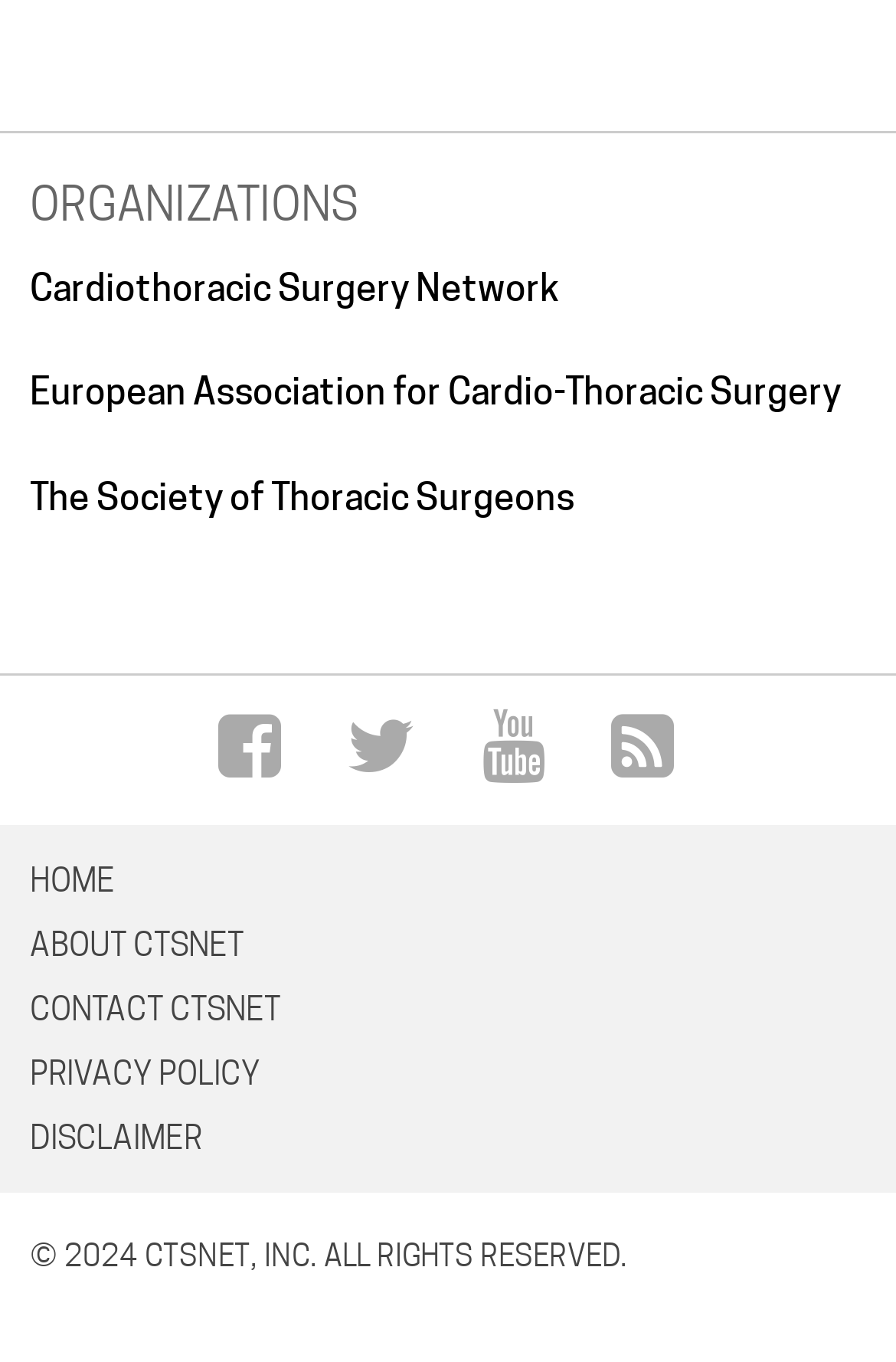Find the bounding box coordinates for the area you need to click to carry out the instruction: "view HOME page". The coordinates should be four float numbers between 0 and 1, indicated as [left, top, right, bottom].

[0.033, 0.633, 0.128, 0.66]